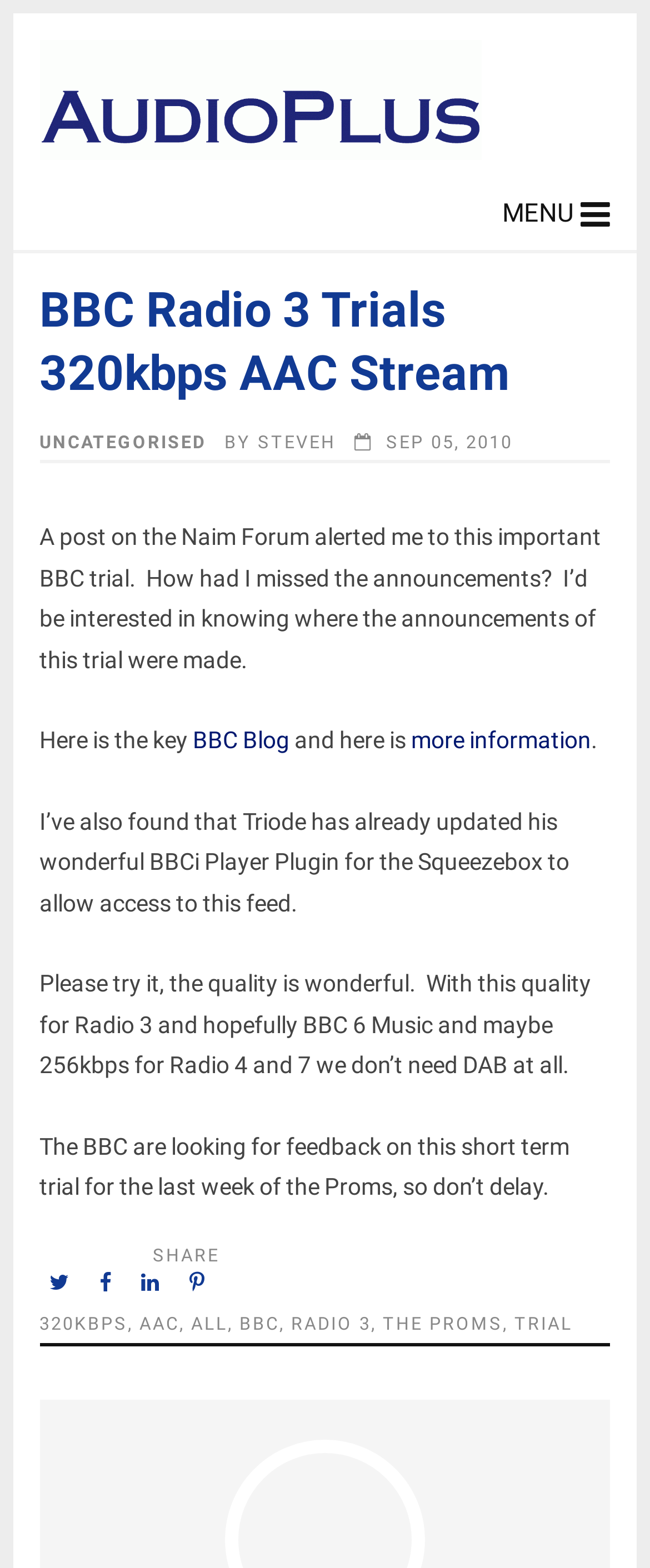Highlight the bounding box coordinates of the element you need to click to perform the following instruction: "Share this post on Twitter."

[0.061, 0.807, 0.13, 0.83]